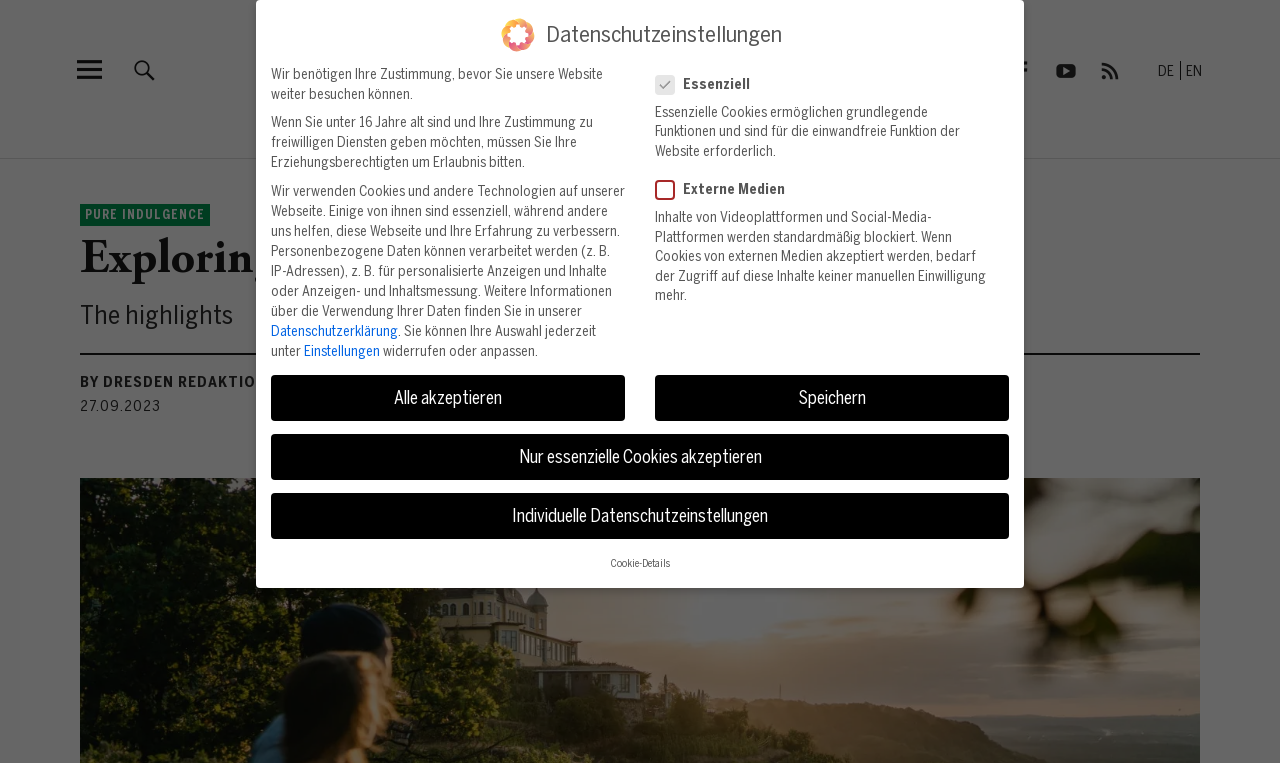Use a single word or phrase to answer the question:
What social media platforms are available?

Instagram, Twitter, Facebook, YouTube